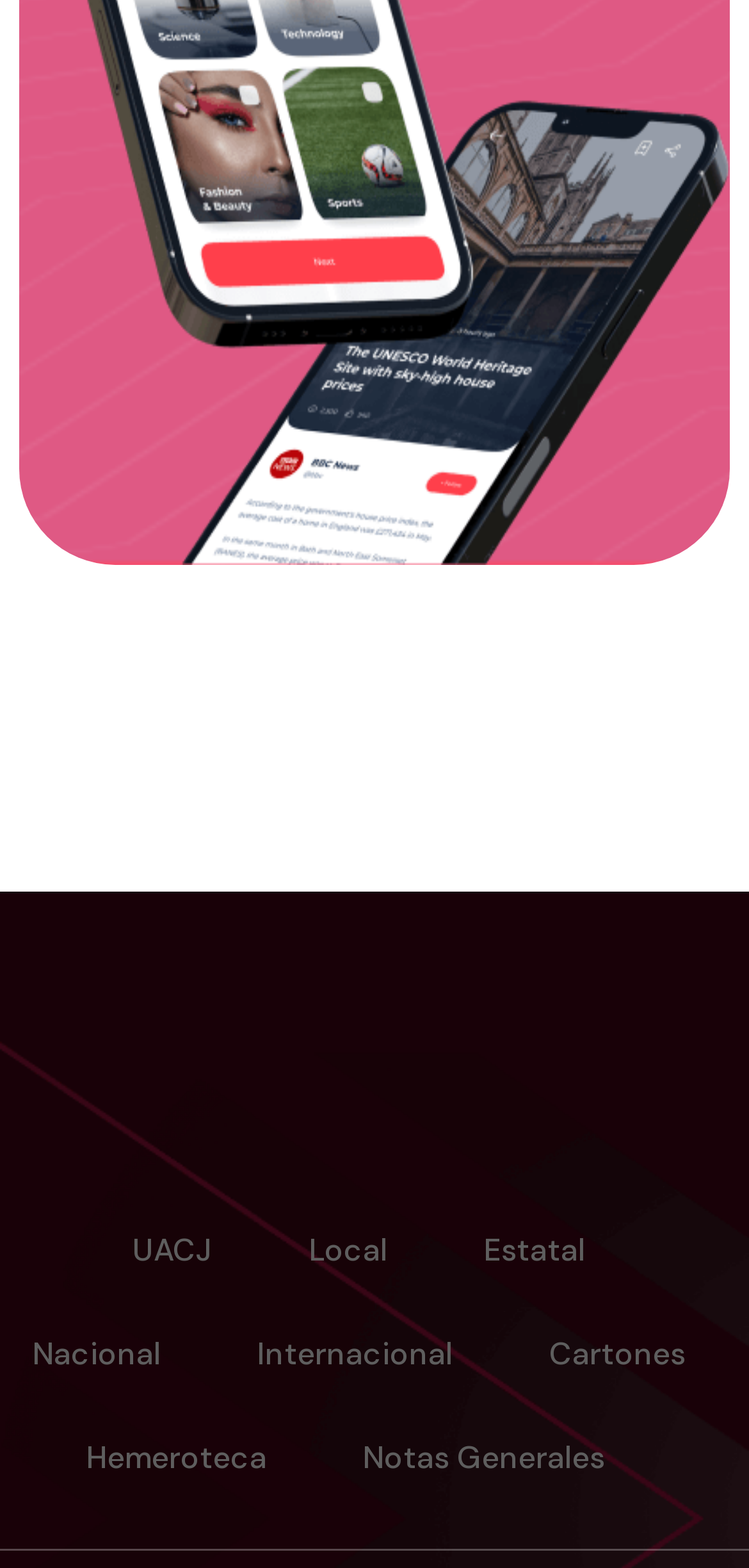Locate the bounding box coordinates of the area to click to fulfill this instruction: "visit Local page". The bounding box should be presented as four float numbers between 0 and 1, in the order [left, top, right, bottom].

[0.413, 0.783, 0.559, 0.812]